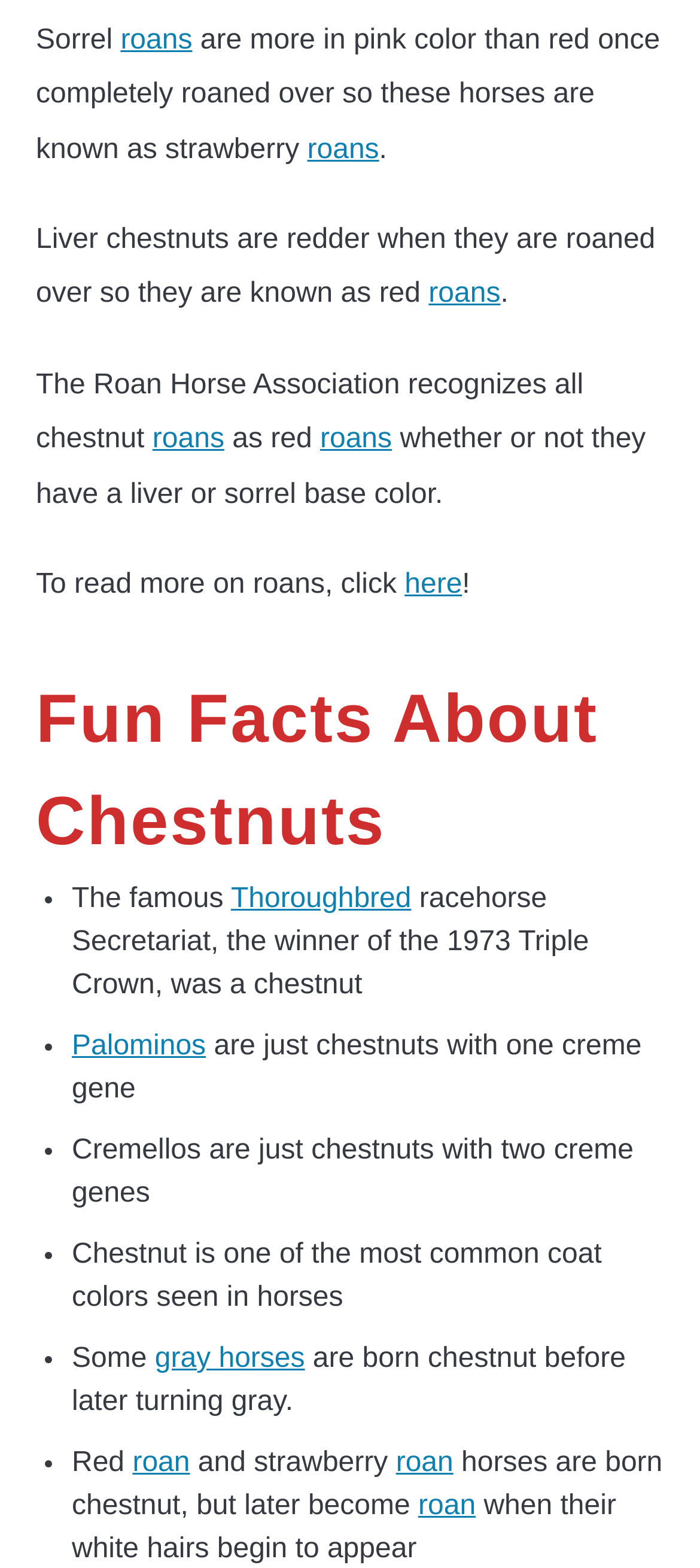Please determine the bounding box coordinates of the element to click in order to execute the following instruction: "Click the link to read more about roans". The coordinates should be four float numbers between 0 and 1, specified as [left, top, right, bottom].

[0.578, 0.363, 0.66, 0.383]